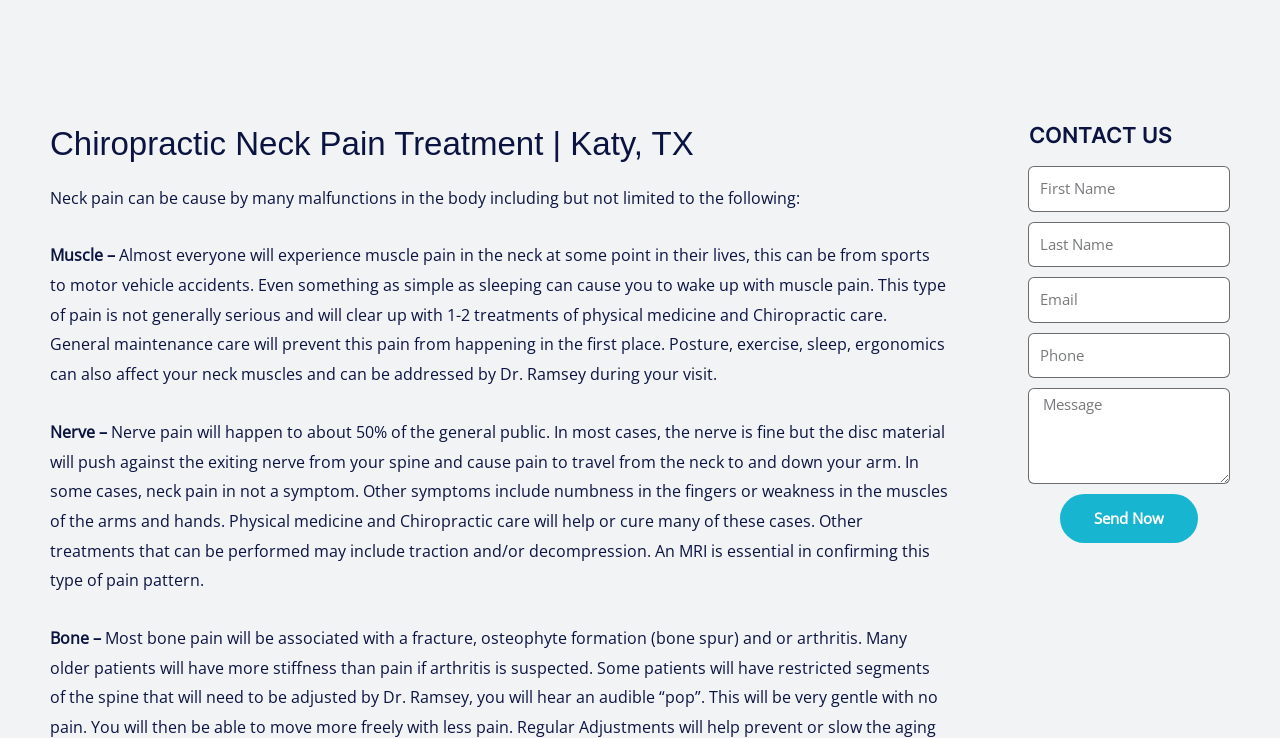What is the name of the doctor mentioned on this webpage?
Answer the question in as much detail as possible.

The webpage mentions Dr. Ramsey as the doctor who can address posture, exercise, sleep, and ergonomics during a visit.